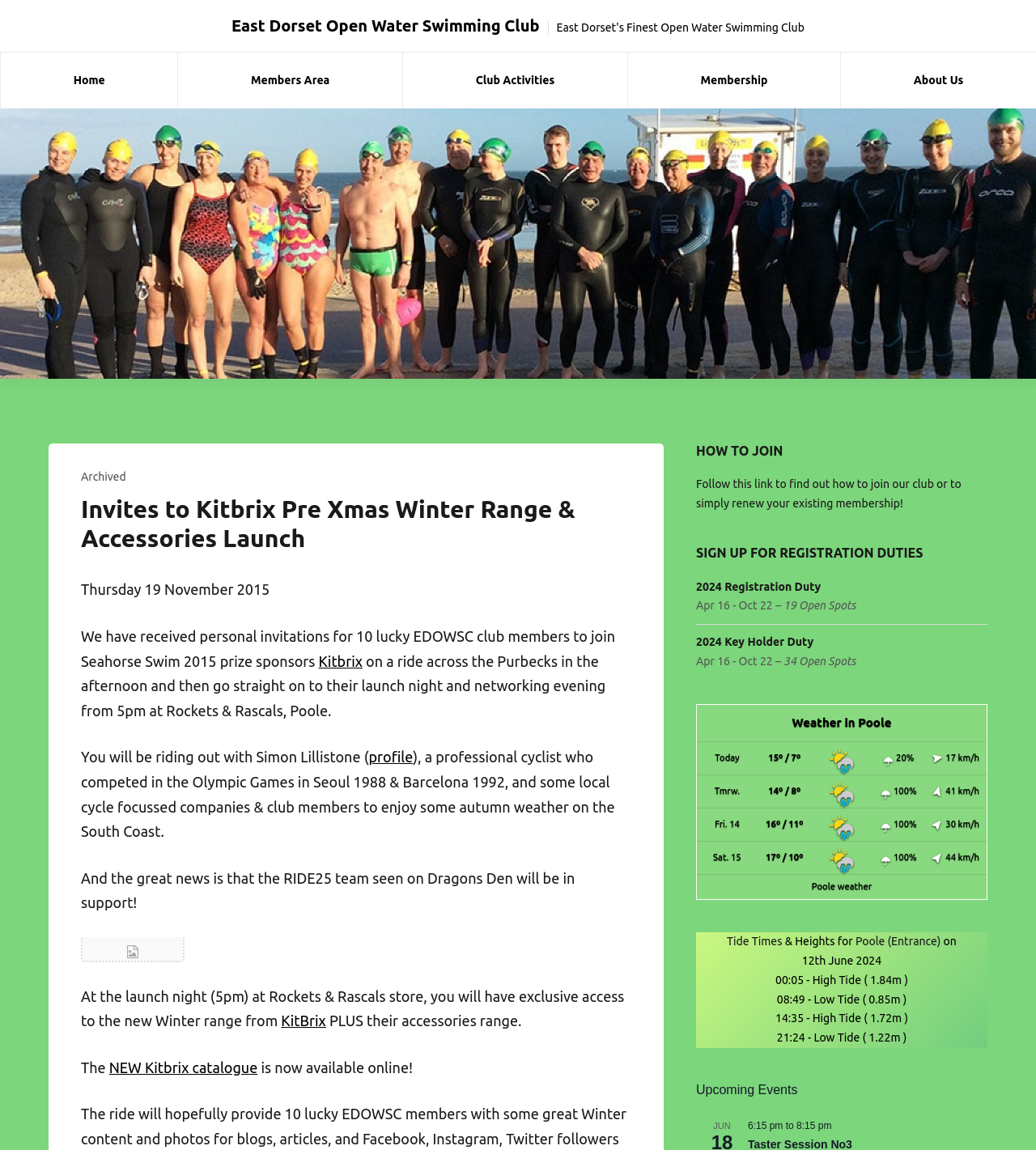Identify the bounding box coordinates for the UI element described as: "Poole Bay 10km Swim". The coordinates should be provided as four floats between 0 and 1: [left, top, right, bottom].

[0.412, 0.272, 0.605, 0.32]